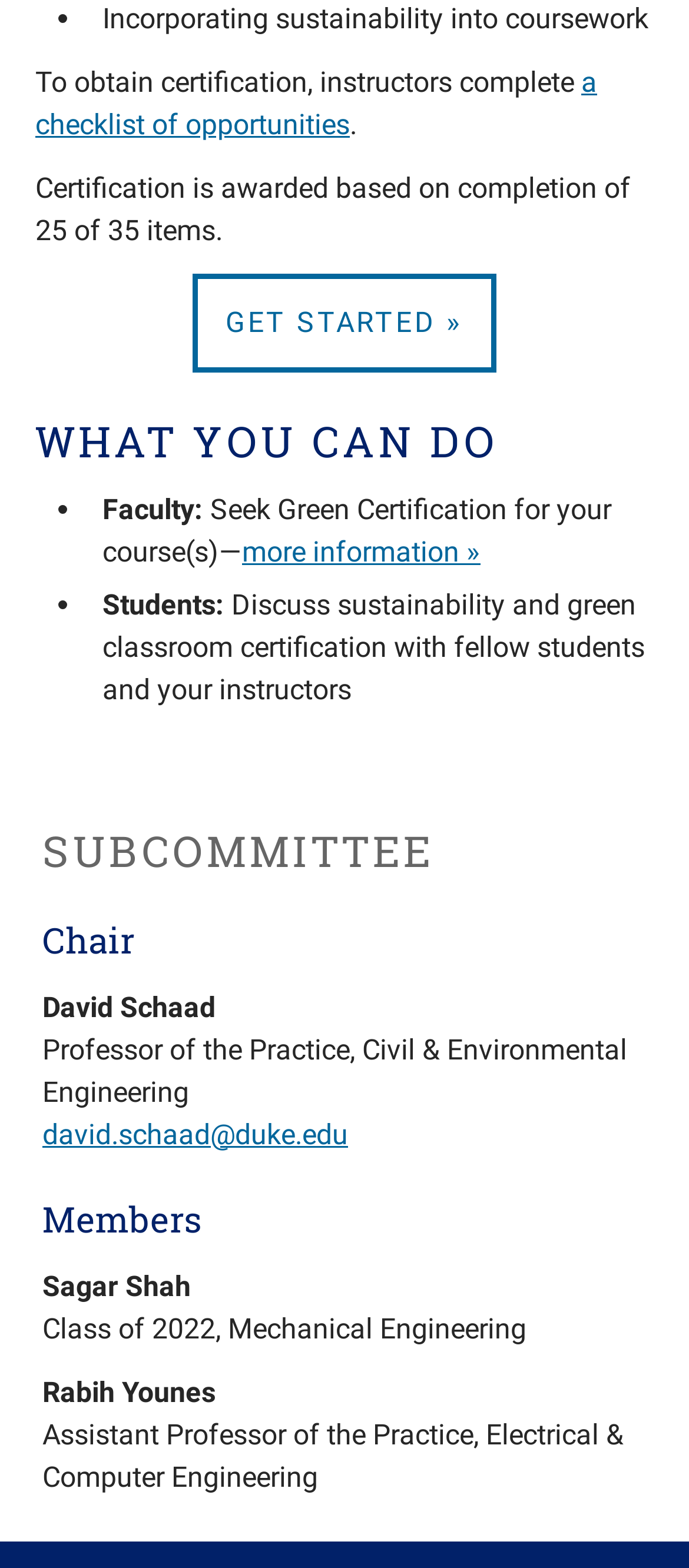What is the requirement for certification?
Provide an in-depth and detailed answer to the question.

The text 'Certification is awarded based on completion of 25 of 35 items.' explicitly states the requirement for certification, which is completing 25 out of 35 items.